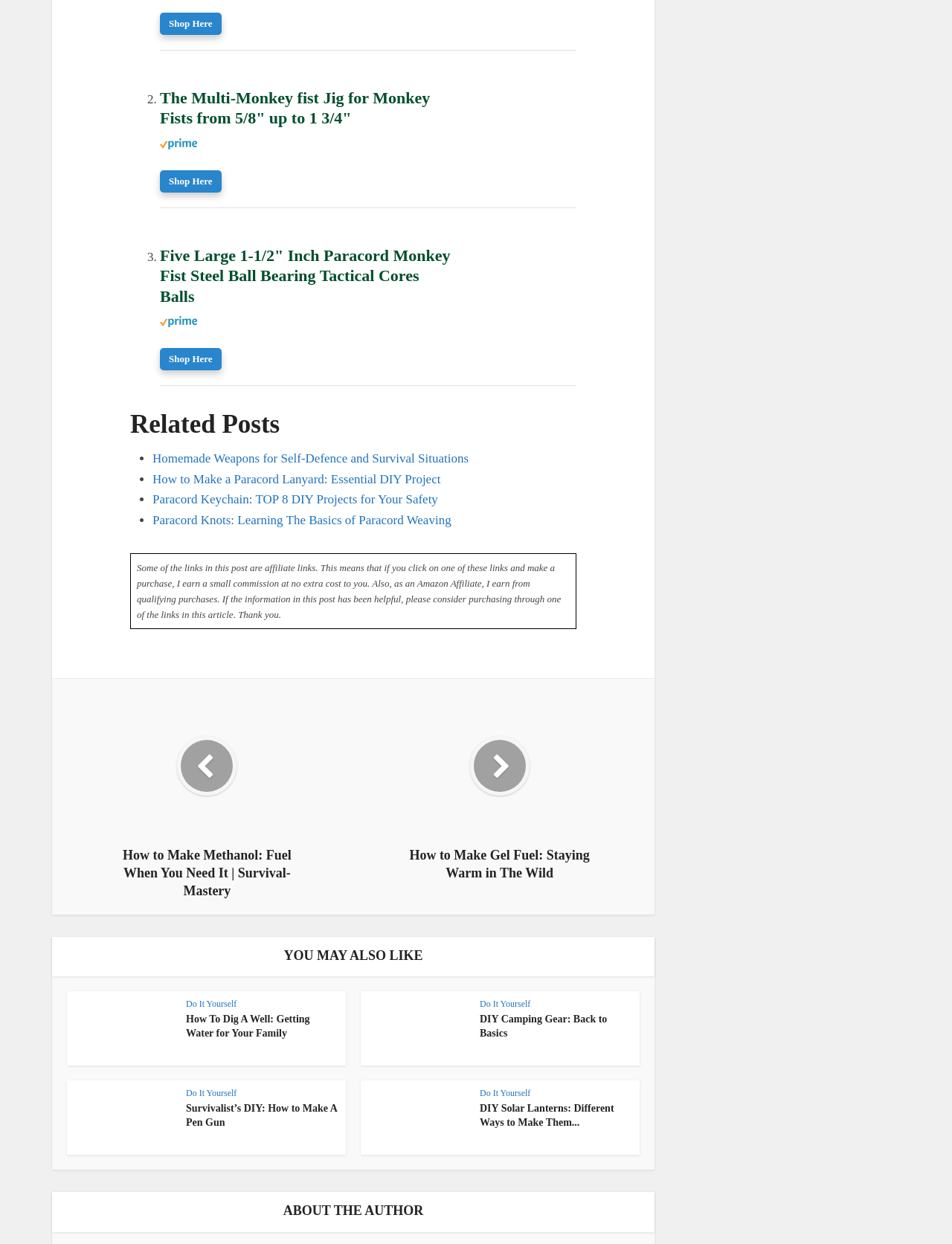Provide the bounding box coordinates of the area you need to click to execute the following instruction: "Read 'Related Posts'".

[0.137, 0.328, 0.605, 0.354]